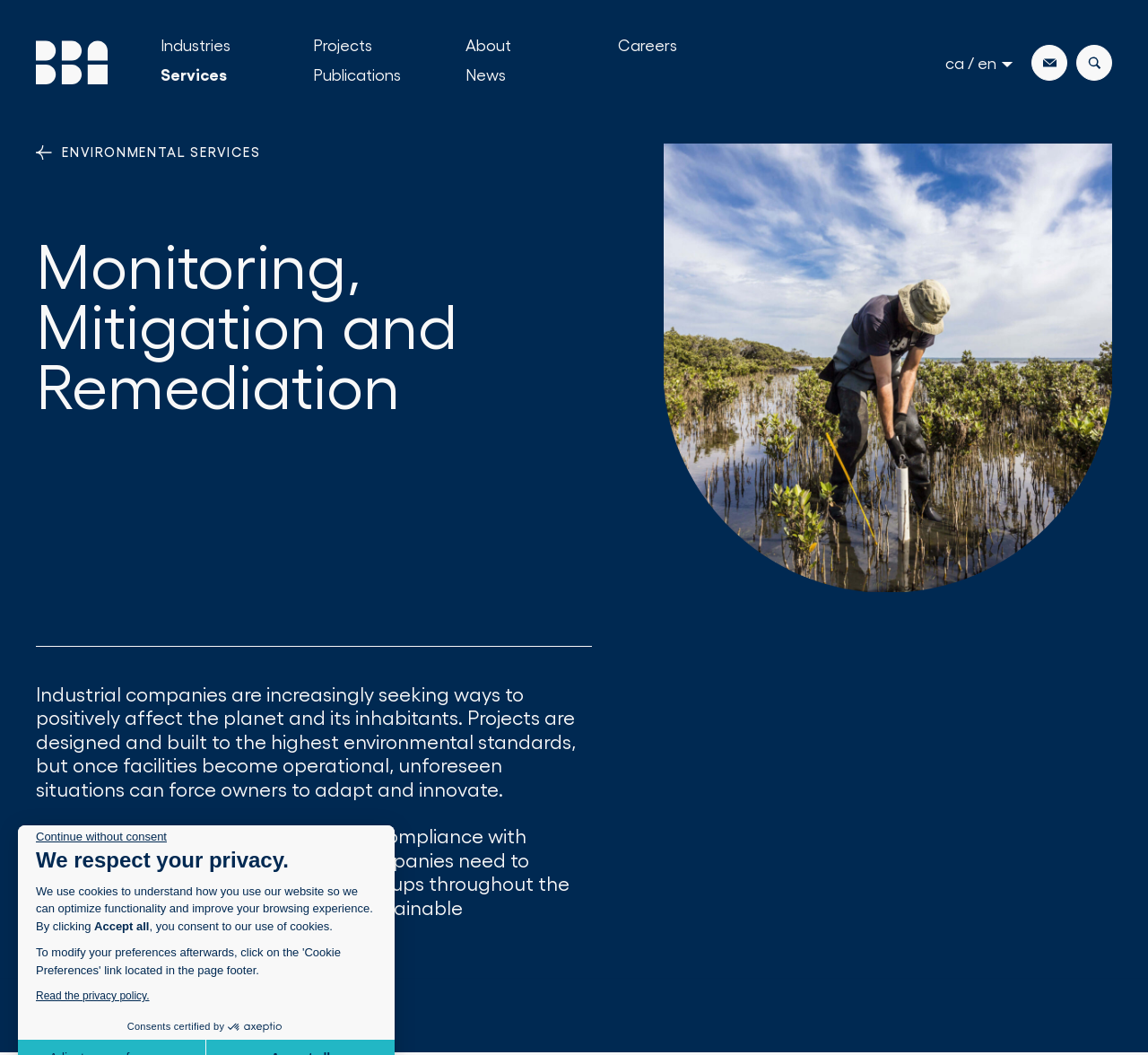Using the information in the image, give a comprehensive answer to the question: 
What is the purpose of the 'Close the widget without accepting cookie settings' button?

The button allows users to decline consent to the use of cookies on the website, giving them control over their browsing experience and privacy.